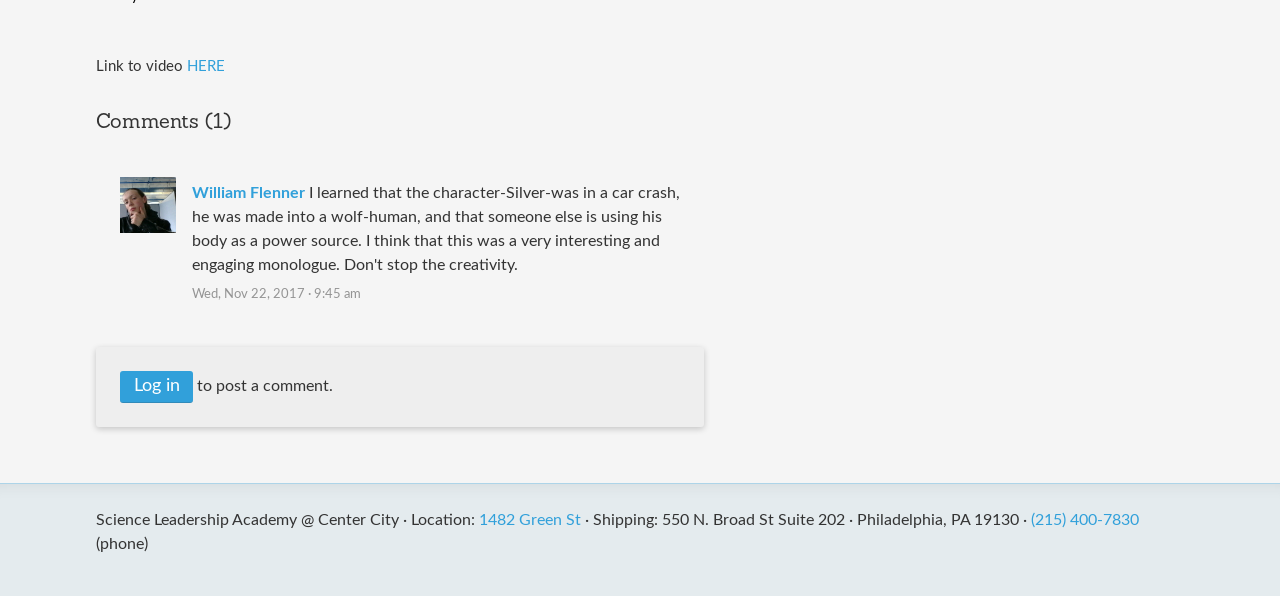What is the phone number of Science Leadership Academy?
Kindly offer a comprehensive and detailed response to the question.

I found the phone number '(215) 400-7830' in the group section at the bottom of the page, which is associated with the text '(phone)', indicating that it is the phone number of Science Leadership Academy.